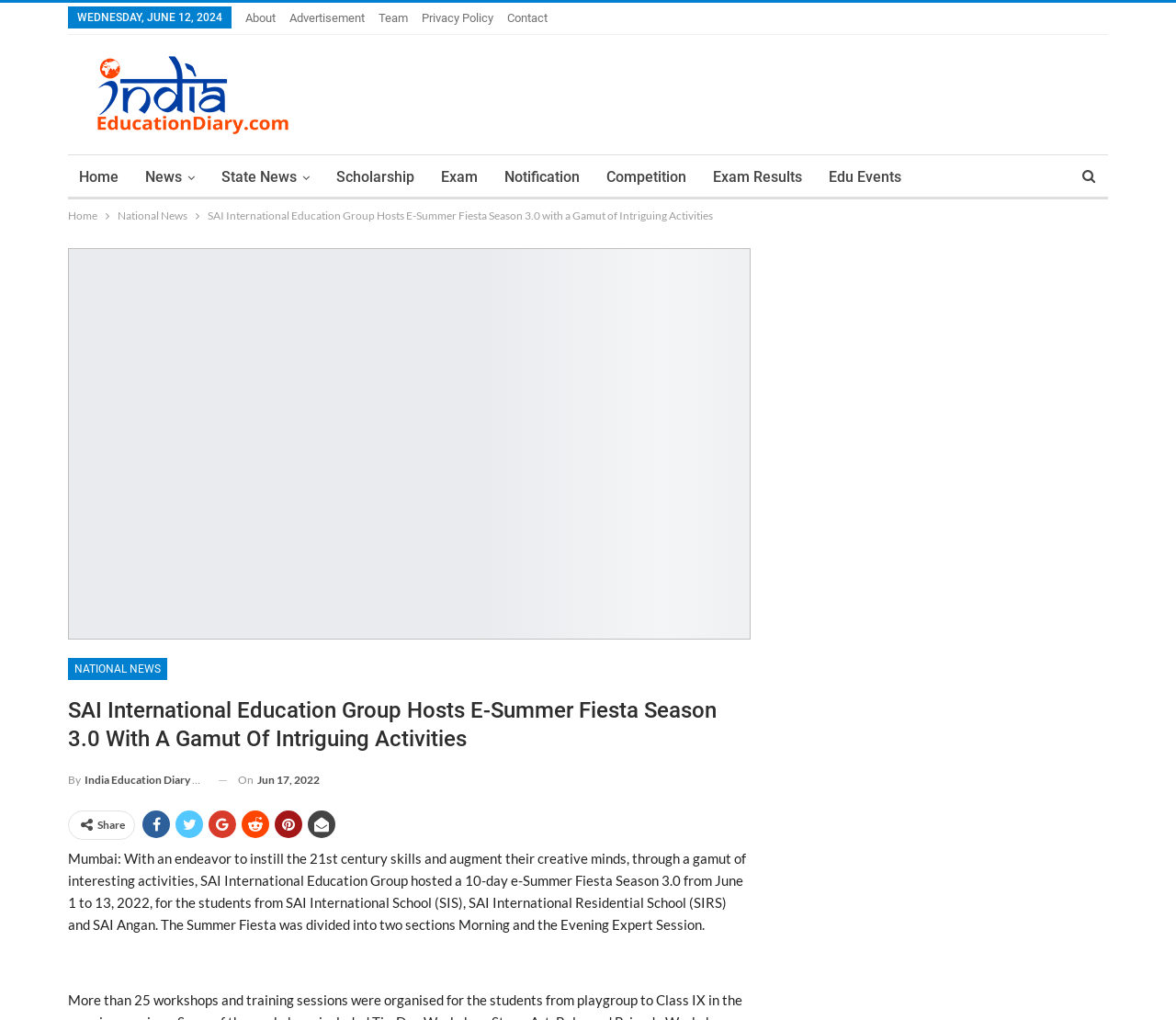Please answer the following question using a single word or phrase: 
What is the date of the news article?

June 17, 2022